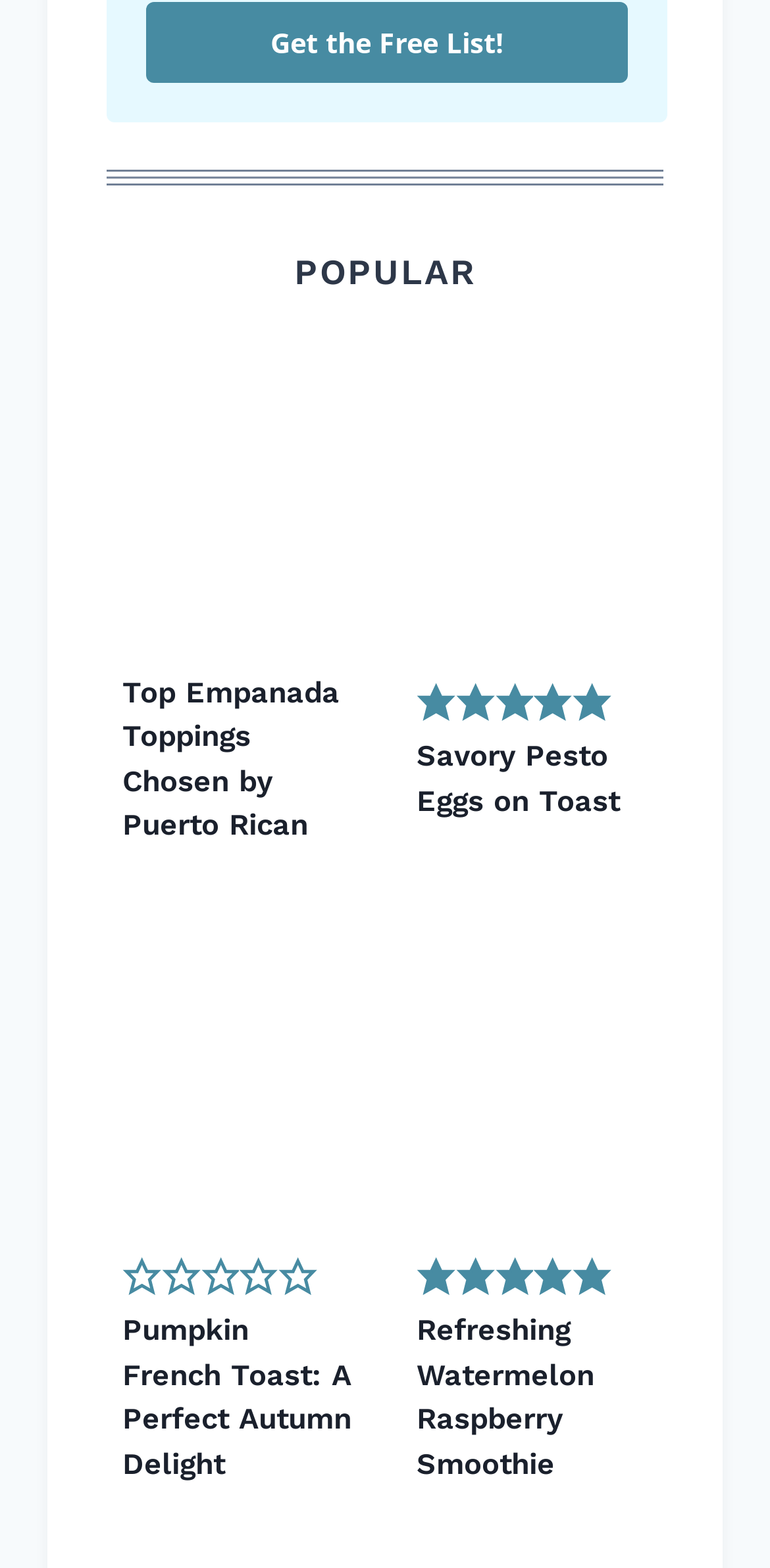Find the bounding box coordinates of the element I should click to carry out the following instruction: "Get the free list".

[0.19, 0.001, 0.815, 0.053]